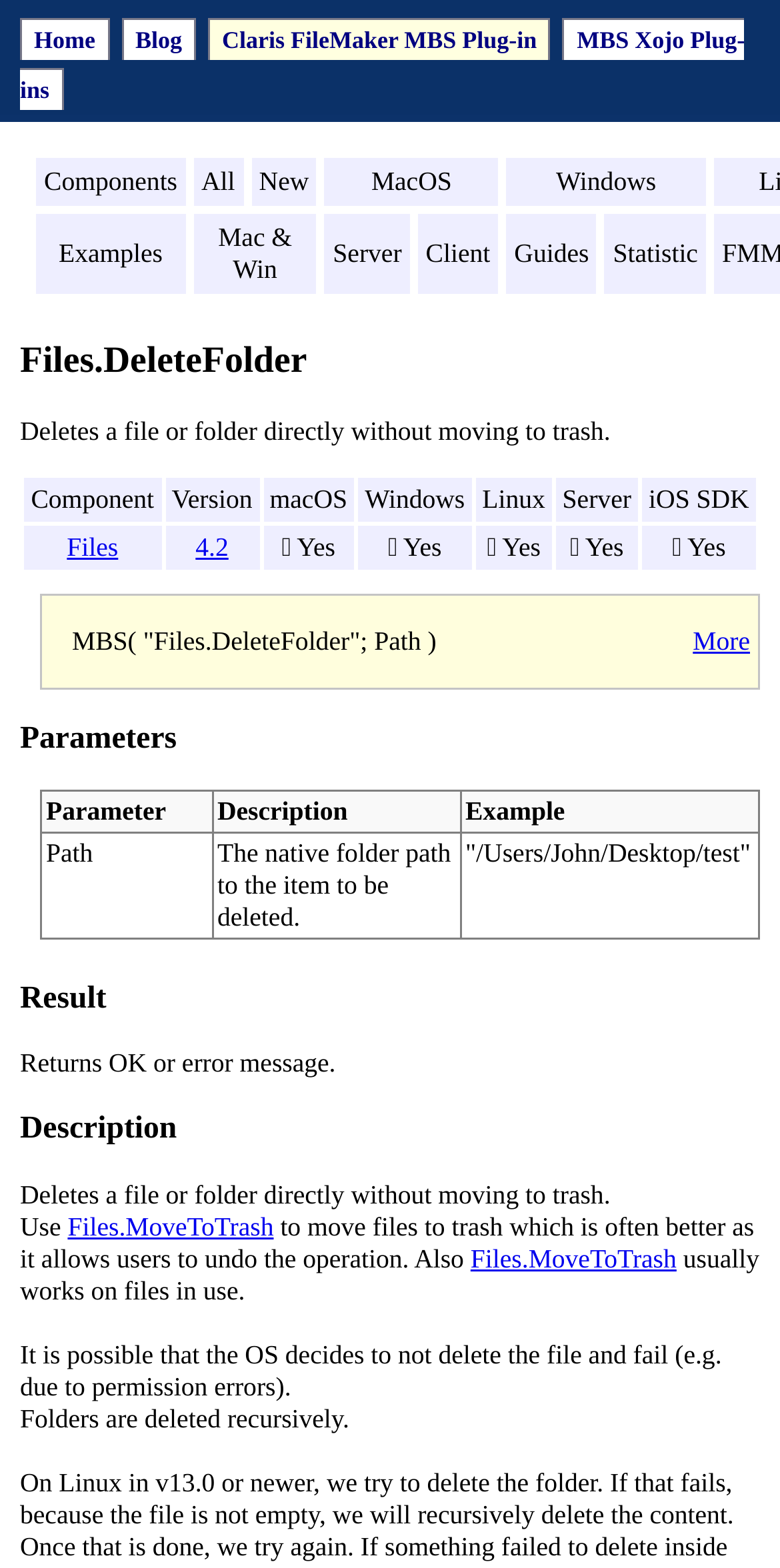Find the bounding box coordinates of the area that needs to be clicked in order to achieve the following instruction: "Click on the Components link". The coordinates should be specified as four float numbers between 0 and 1, i.e., [left, top, right, bottom].

[0.056, 0.106, 0.227, 0.125]